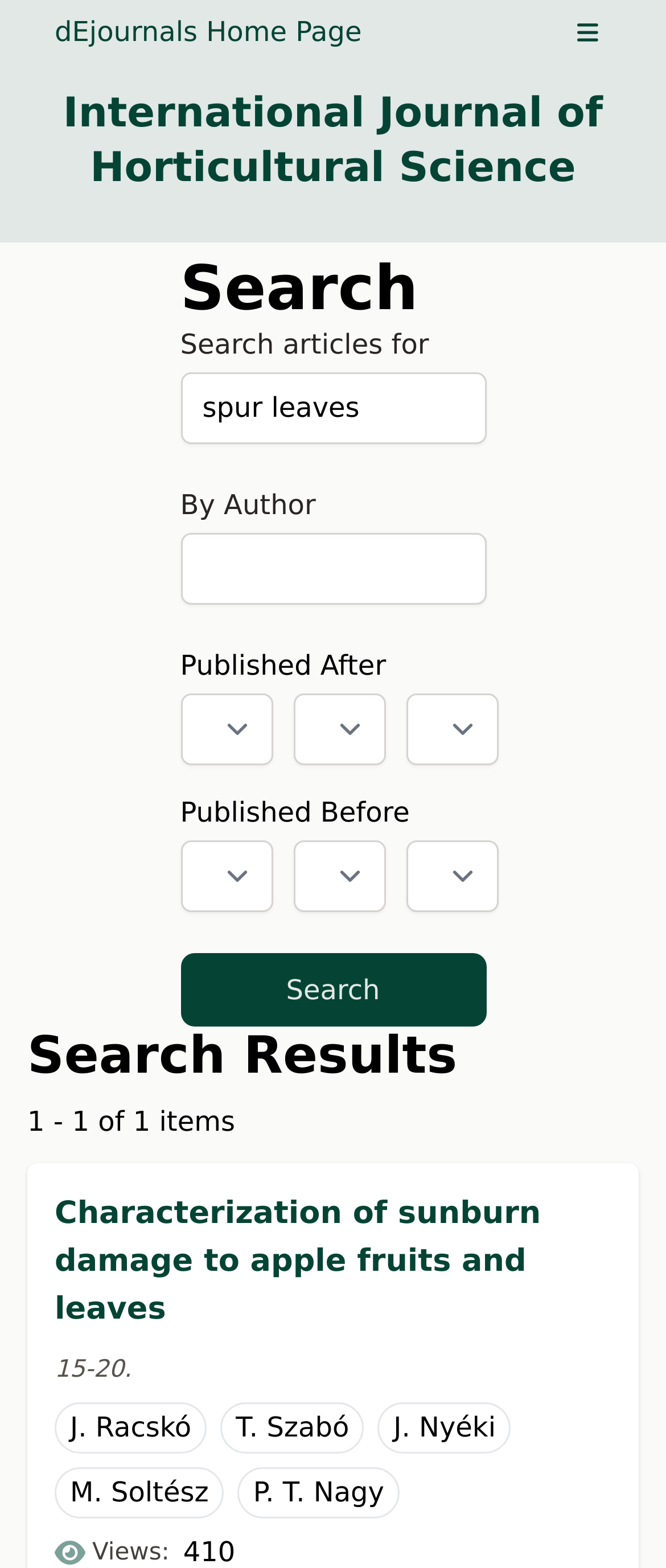Determine the bounding box coordinates for the HTML element mentioned in the following description: "shiraev.victor@gmail.com". The coordinates should be a list of four floats ranging from 0 to 1, represented as [left, top, right, bottom].

None